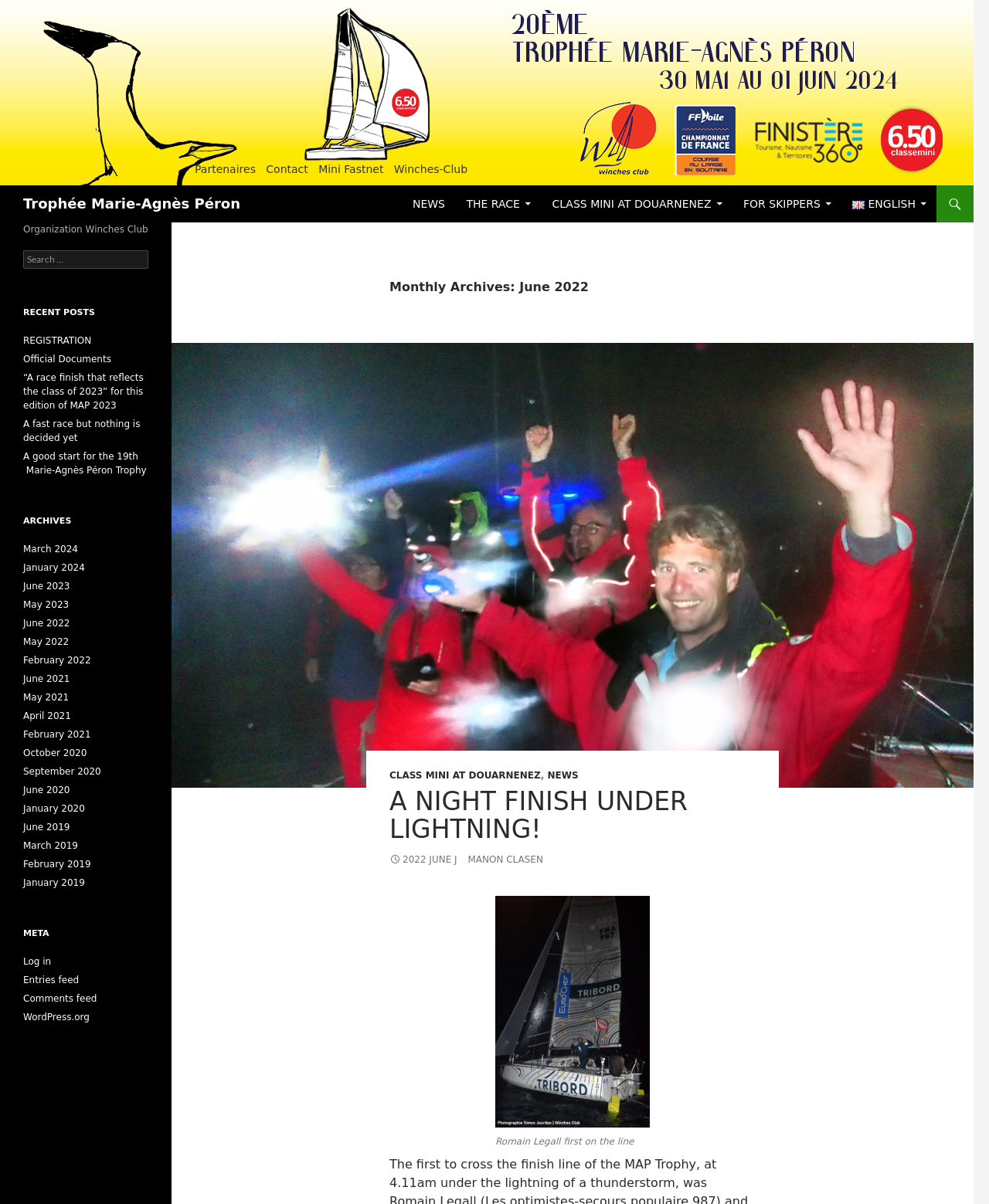Write a detailed summary of the webpage, including text, images, and layout.

This webpage is about the Trophée Marie-Agnès Péron, a sailing competition. At the top, there are several links to different sections of the website, including "Partenaires", "Contact", "Mini Fastnet", and "Winches-Club". Below these links, there is a large image with the title "Trophée Marie-Agnès Péron" and a heading with the same text.

On the left side of the page, there is a menu with links to various sections, including "NEWS", "THE RACE", "CLASS MINI AT DOUARNENEZ", "FOR SKIPPERS", and "ENGLISH". Below this menu, there is a search bar and a section titled "Organization Winches Club" with links to "REGISTRATION", "Official Documents", and several news articles.

The main content of the page is a blog section with a heading "Monthly Archives: June 2022". There is a link to a news article titled "A NIGHT FINISH UNDER LIGHTNING!" with a timestamp. Below this article, there is a figure with a caption "Romain Legall first on the line".

On the right side of the page, there is a section titled "RECENT POSTS" with links to several news articles. Below this section, there is a section titled "ARCHIVES" with links to archives from different months and years, ranging from June 2022 to January 2019. At the bottom of the page, there is a section titled "META" with links to "Log in", "Entries feed", "Comments feed", and "WordPress.org".